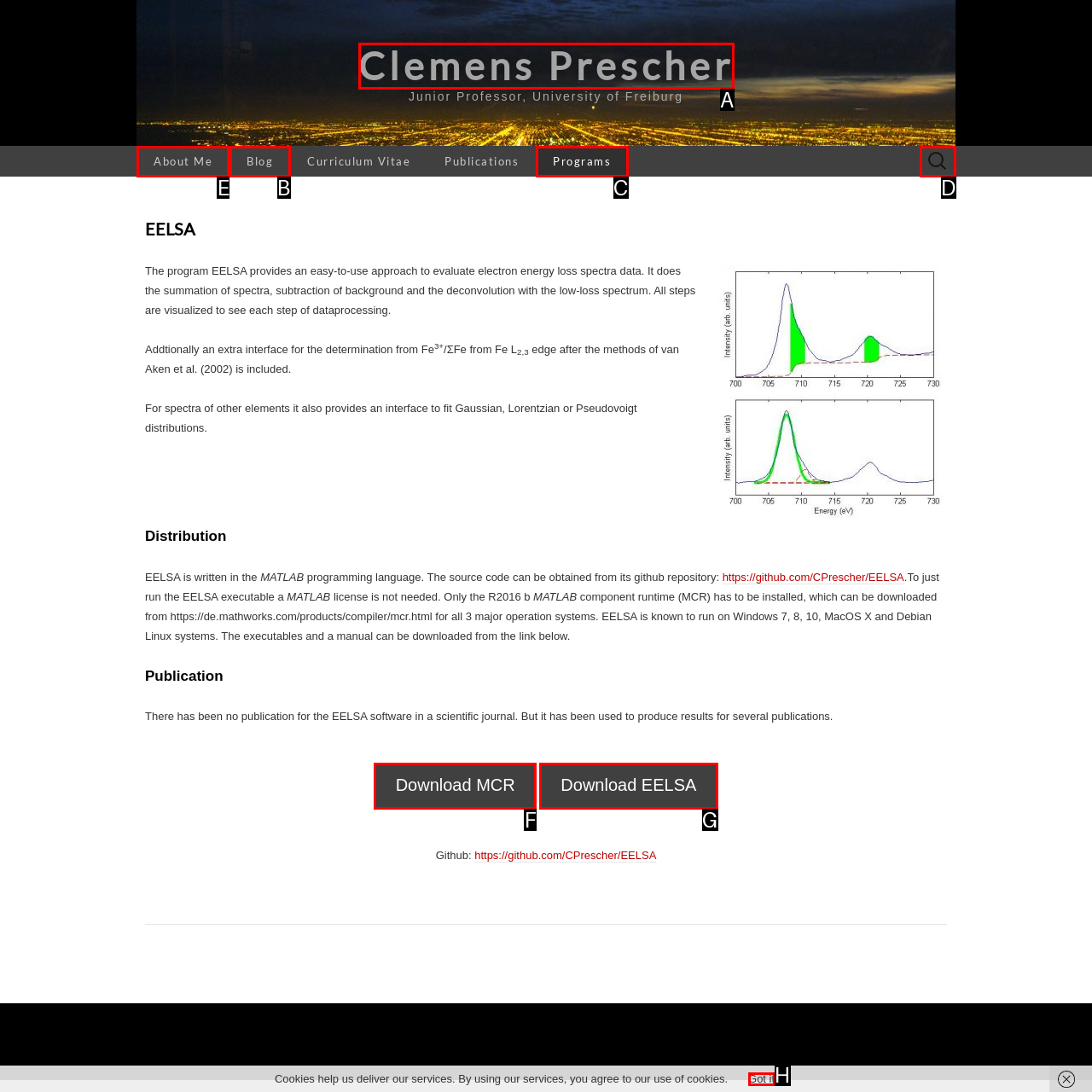From the given options, choose the one to complete the task: Visit the about me page
Indicate the letter of the correct option.

E